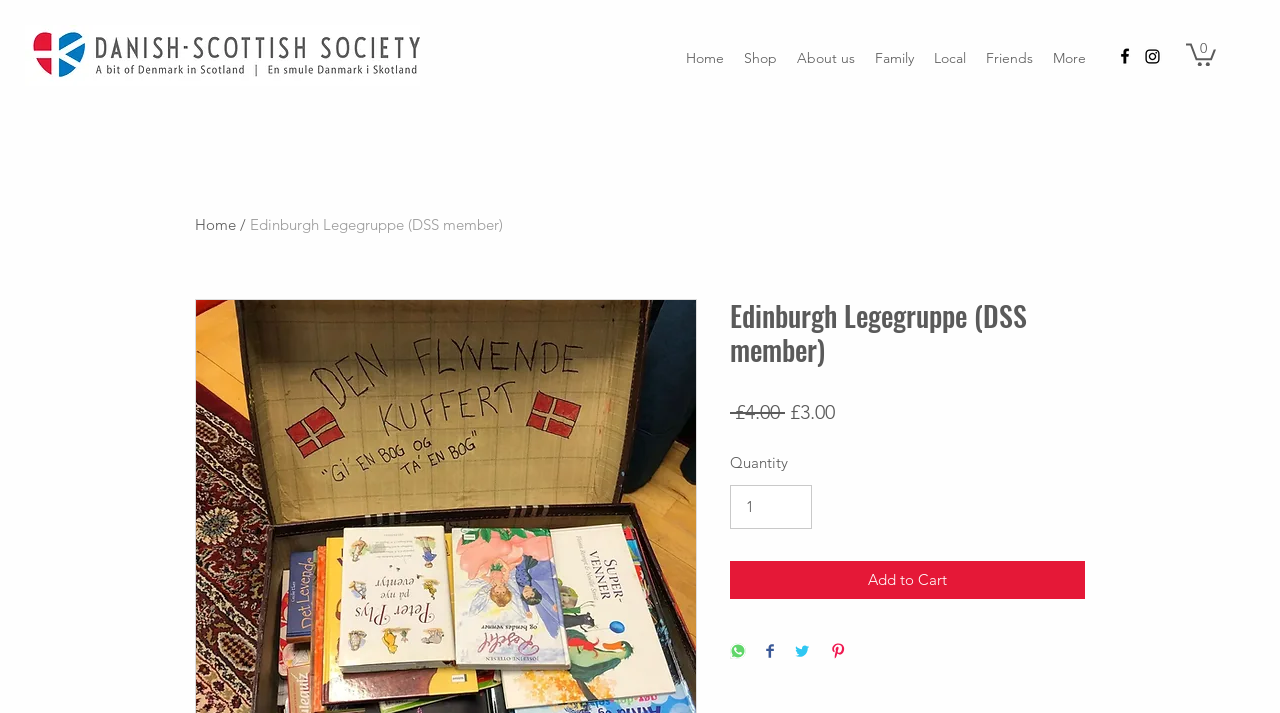Locate the bounding box coordinates of the element that should be clicked to execute the following instruction: "Click the Add to Cart button".

[0.57, 0.786, 0.848, 0.84]